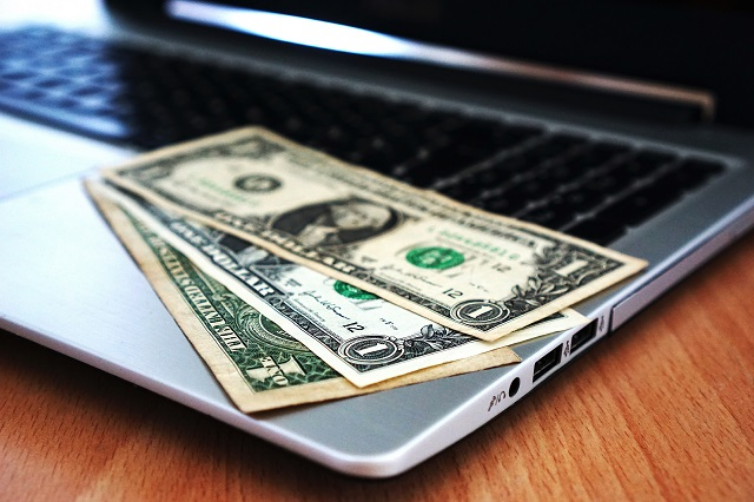Create a detailed narrative for the image.

The image depicts a close-up view of a laptop with three denominations of US dollar bills resting on the keyboard. The laptop is open, revealing a sleek design, with a soft-focus background indicating a workspace environment. The dollar bills, prominently displayed, suggest themes of finance and income, potentially relating to discussions on affiliate marketing and generating passive income. This visual metaphor emphasizes the connection between online activities, such as affiliate marketing, and financial success, aligning with the article's focus on effective strategies for monetizing one's online presence.